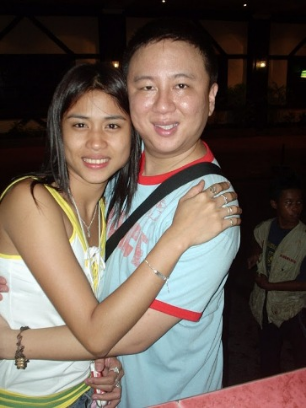What is the dominant color of the woman's top? Examine the screenshot and reply using just one word or a brief phrase.

Yellow